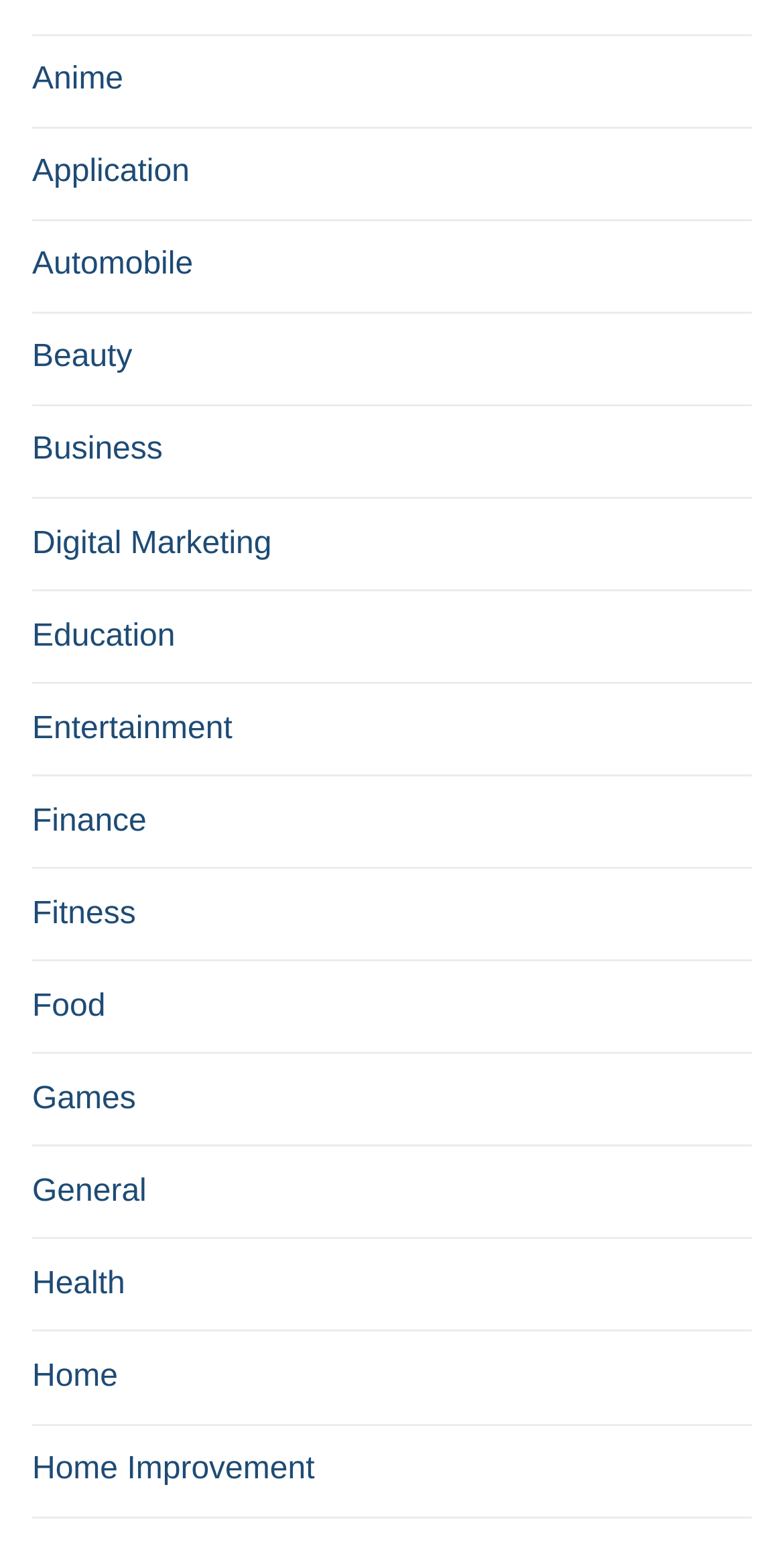Please predict the bounding box coordinates (top-left x, top-left y, bottom-right x, bottom-right y) for the UI element in the screenshot that fits the description: Home Improvement

[0.041, 0.934, 0.959, 0.982]